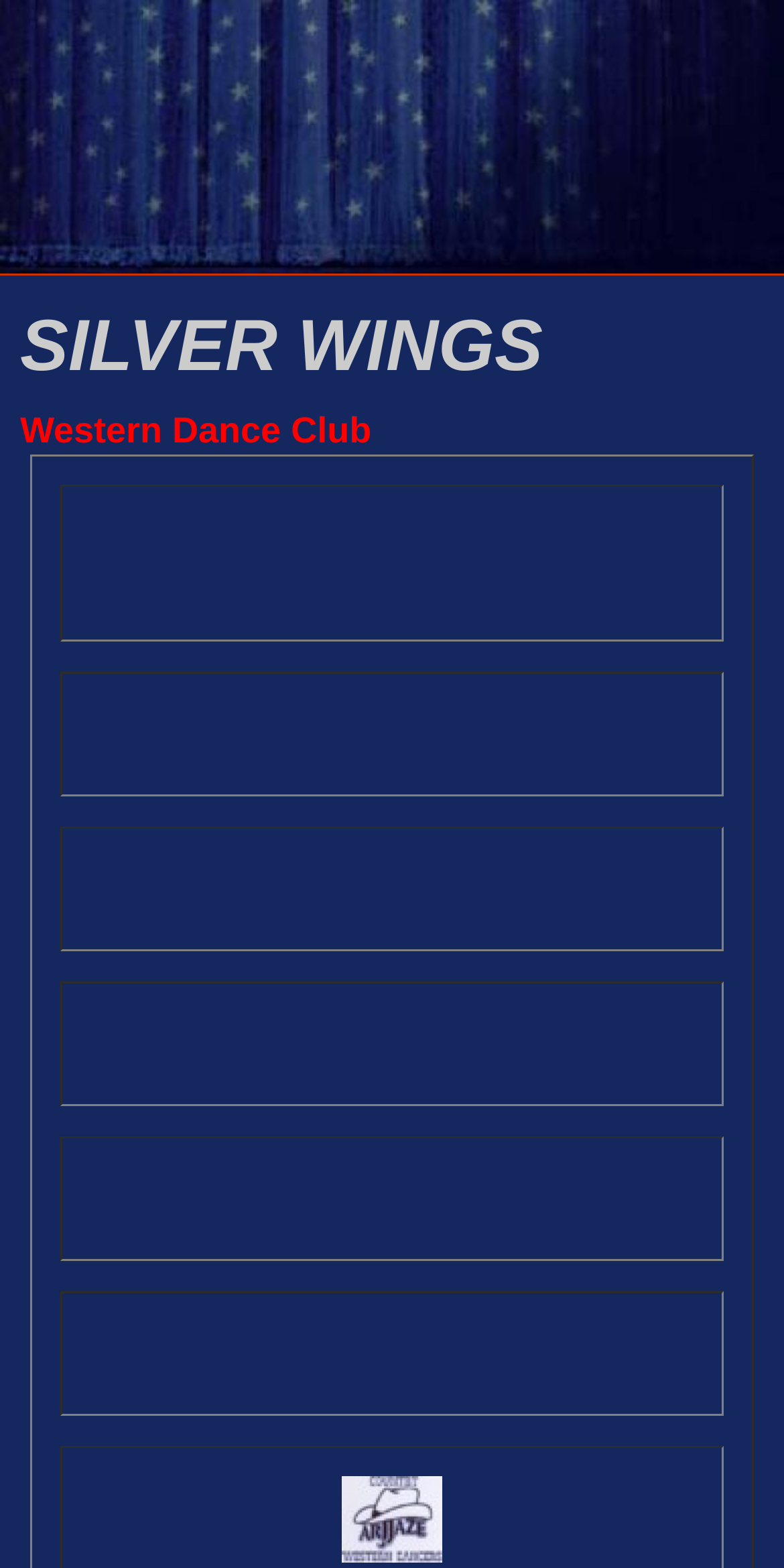Reply to the question with a single word or phrase:
Is there a link to a gallery on the webpage?

Yes